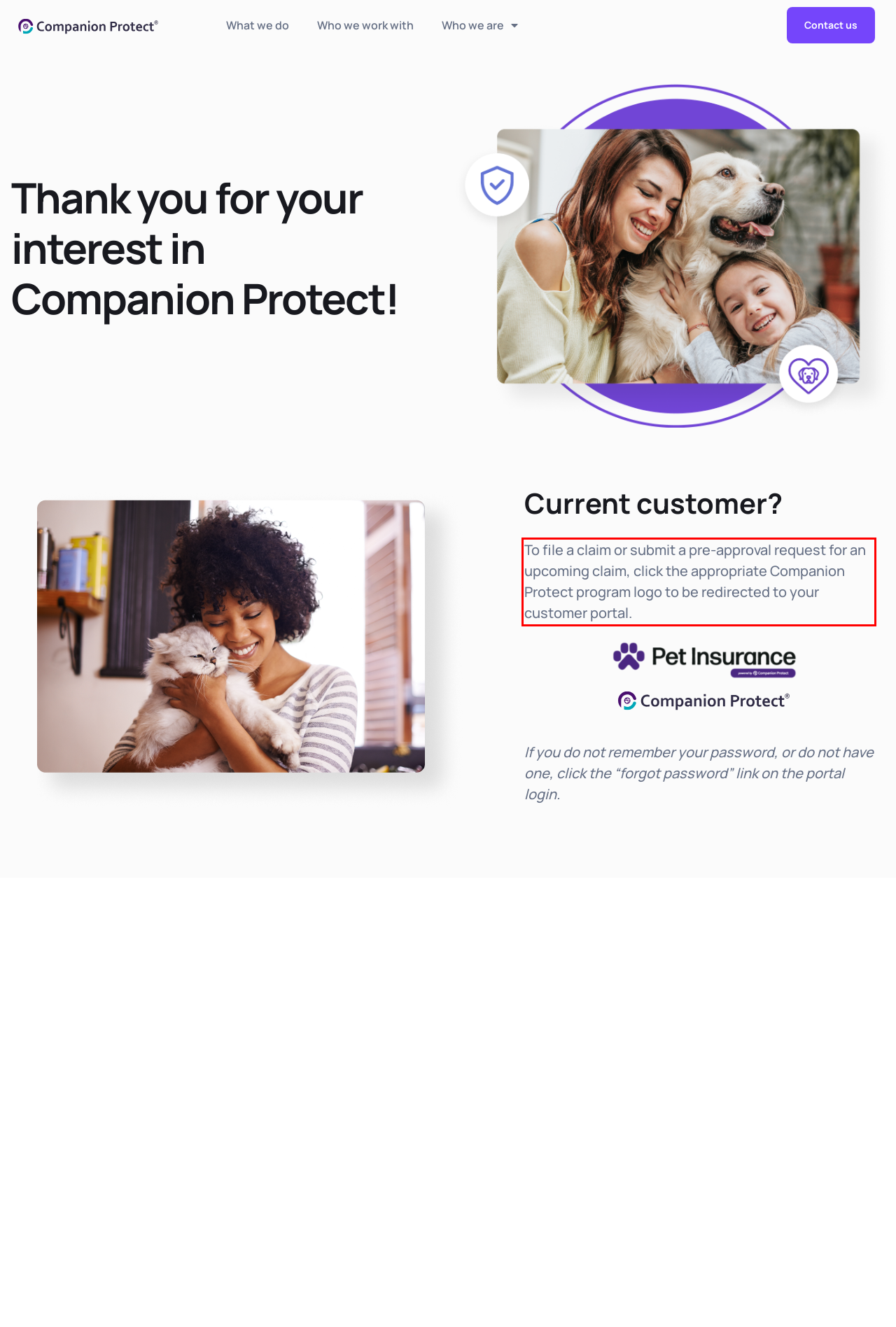Look at the screenshot of the webpage, locate the red rectangle bounding box, and generate the text content that it contains.

To file a claim or submit a pre-approval request for an upcoming claim, click the appropriate Companion Protect program logo to be redirected to your customer portal.